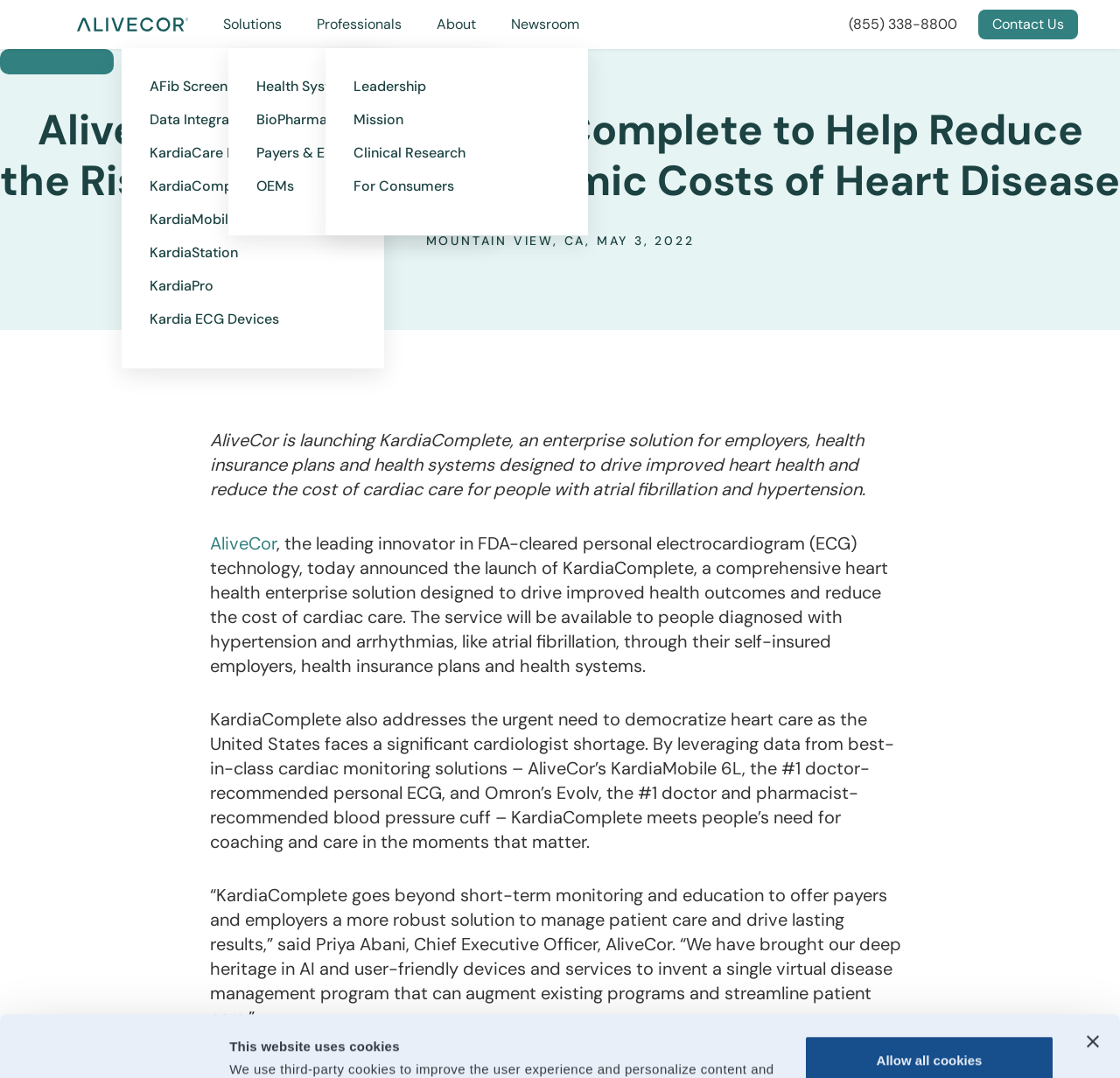Could you locate the bounding box coordinates for the section that should be clicked to accomplish this task: "Click the Customize button".

[0.718, 0.919, 0.941, 0.966]